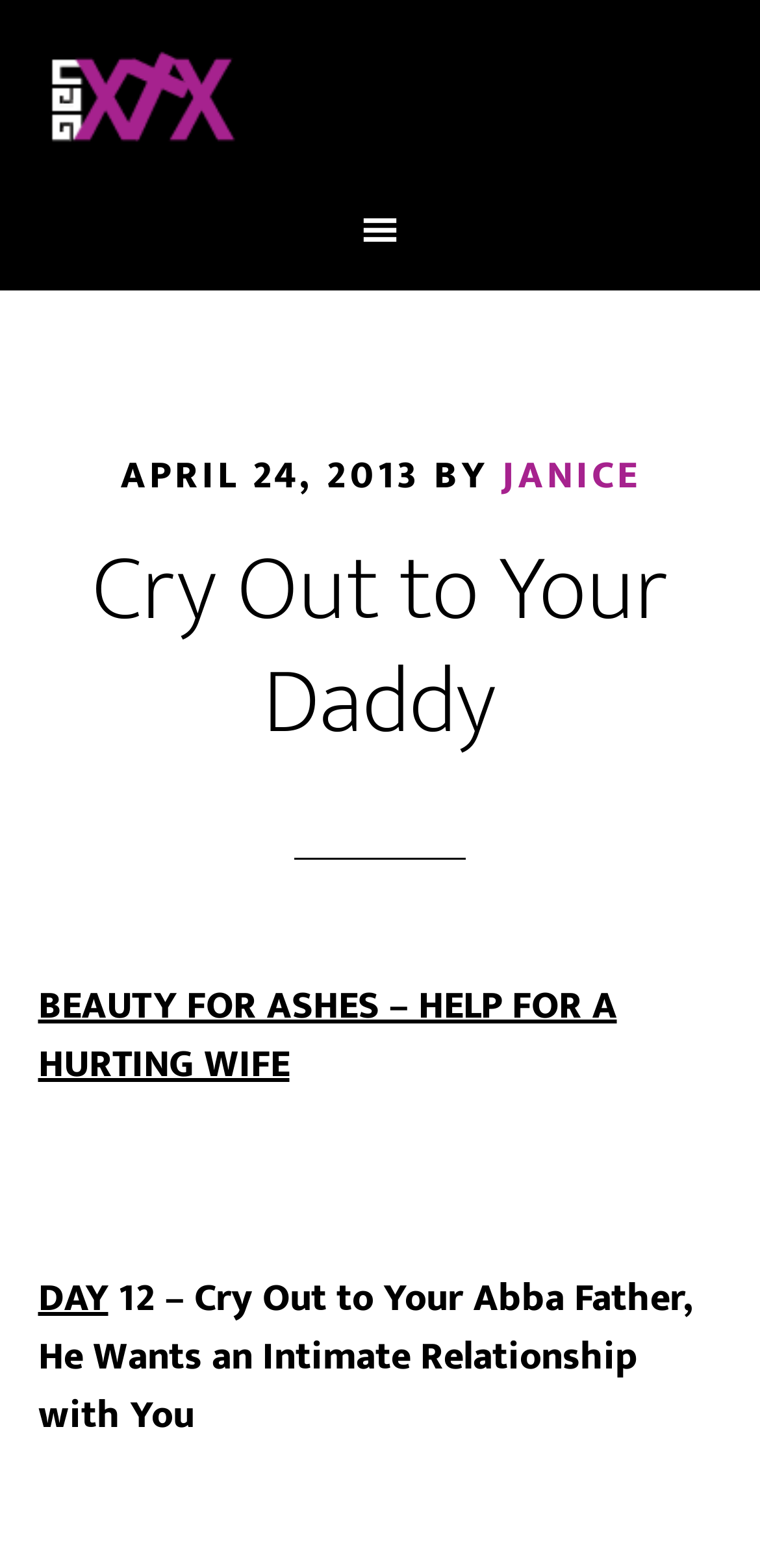Provide a brief response to the question below using one word or phrase:
What is the relationship that the Abba Father wants with the reader?

Intimate Relationship